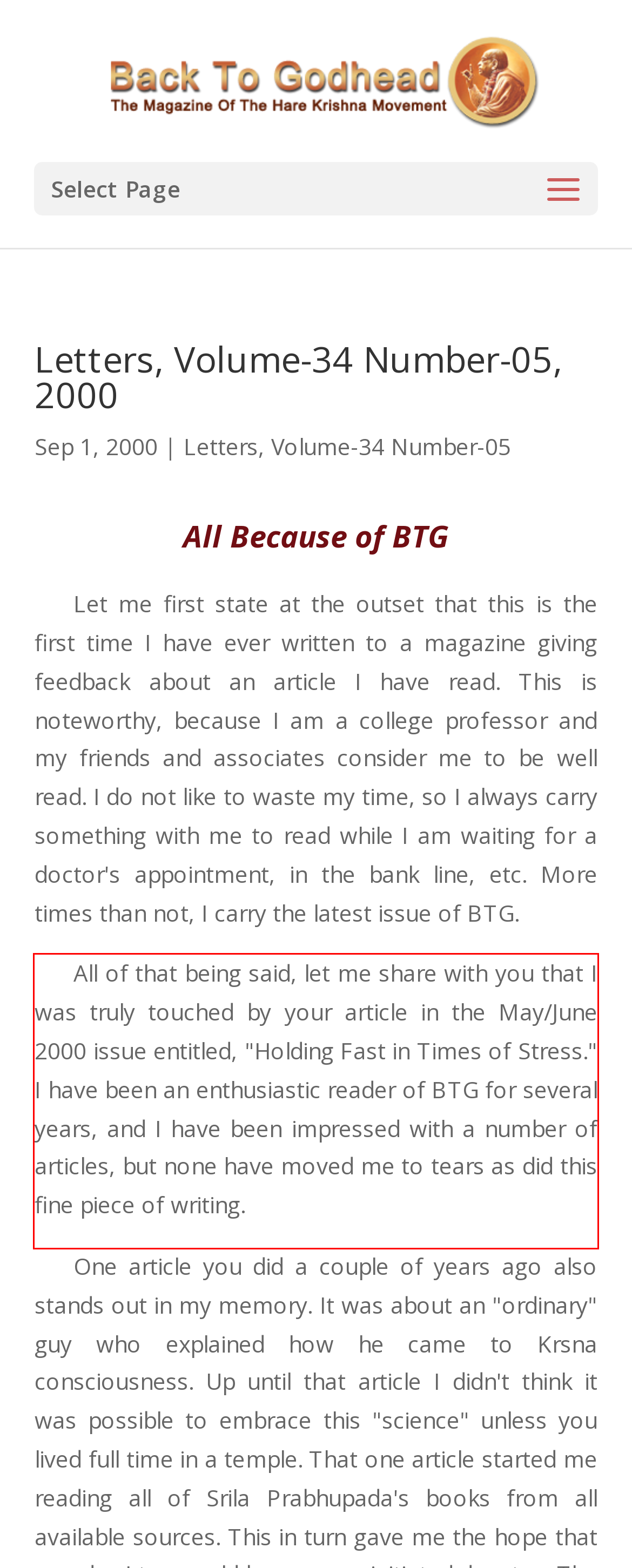Identify the text inside the red bounding box in the provided webpage screenshot and transcribe it.

All of that being said, let me share with you that I was truly touched by your article in the May/June 2000 issue entitled, "Holding Fast in Times of Stress." I have been an enthusiastic reader of BTG for several years, and I have been impressed with a number of articles, but none have moved me to tears as did this fine piece of writing.